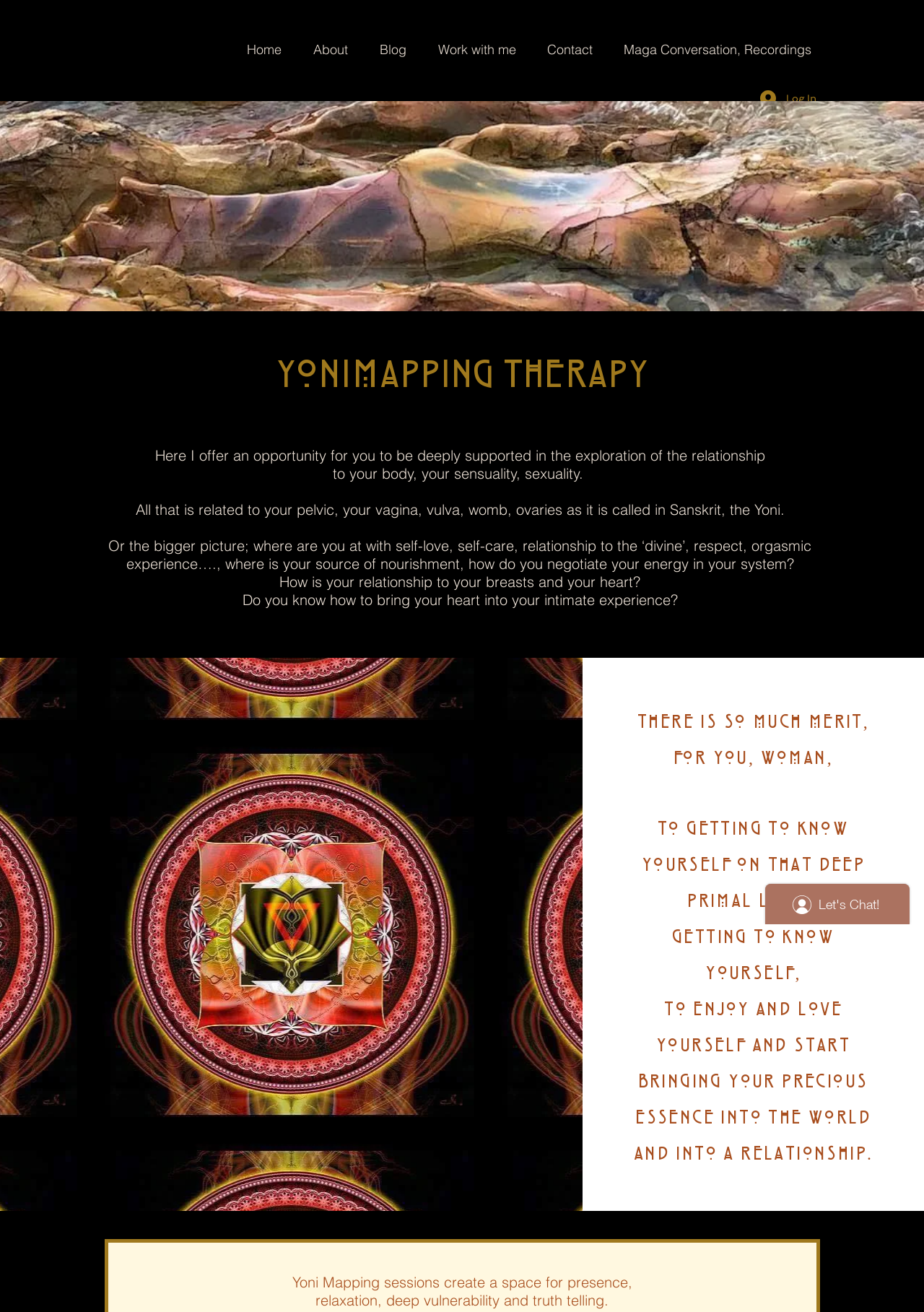What type of images are used on the webpage?
Based on the screenshot, give a detailed explanation to answer the question.

The webpage features several images, including personal photos of a woman, which suggests that the webpage is using these images to create a sense of intimacy and connection with the reader. The images may be used to illustrate the therapy process or to provide a sense of authenticity and trust.